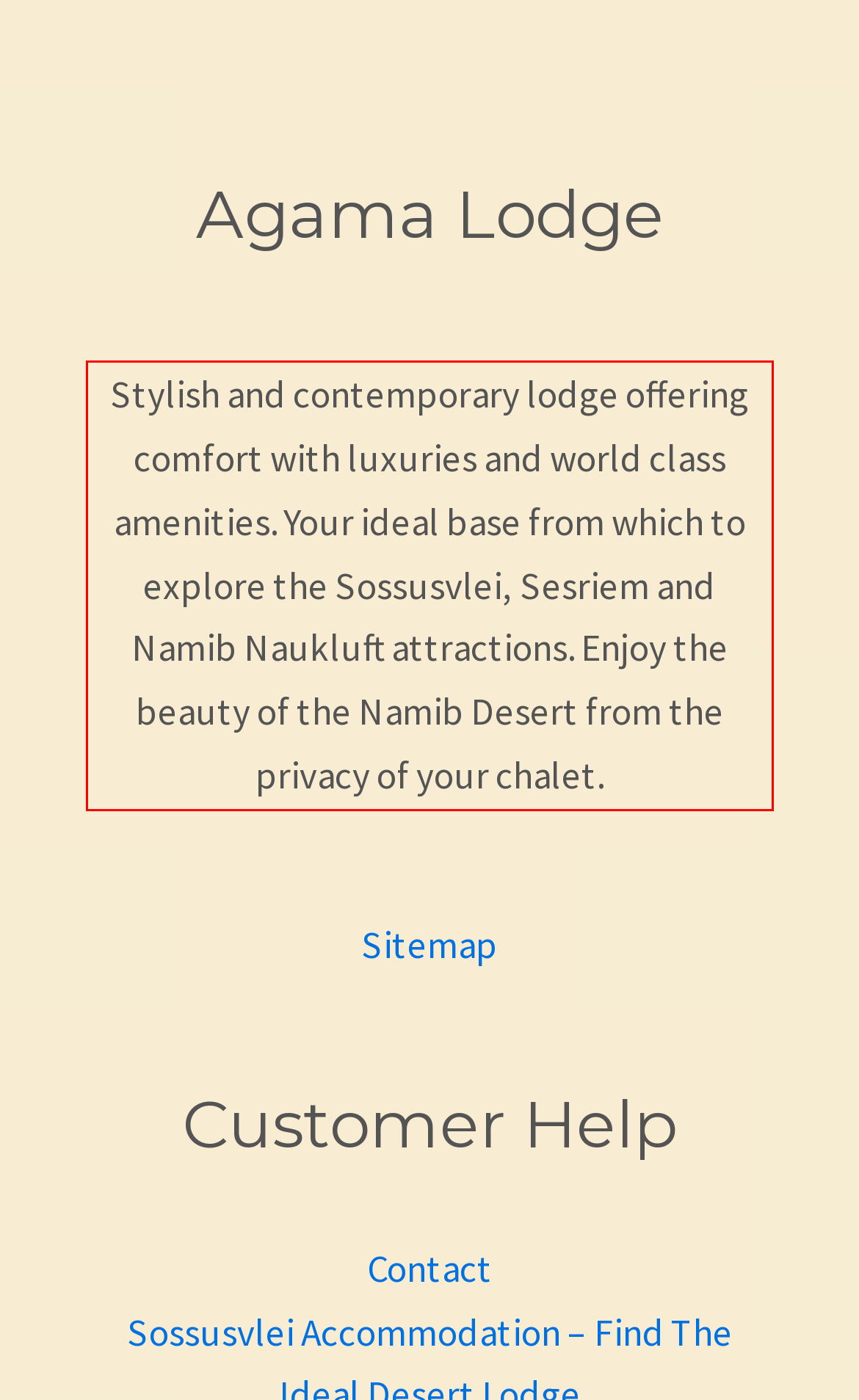Please examine the webpage screenshot containing a red bounding box and use OCR to recognize and output the text inside the red bounding box.

Stylish and contemporary lodge offering comfort with luxuries and world class amenities. Your ideal base from which to explore the Sossusvlei, Sesriem and Namib Naukluft attractions. Enjoy the beauty of the Namib Desert from the privacy of your chalet.